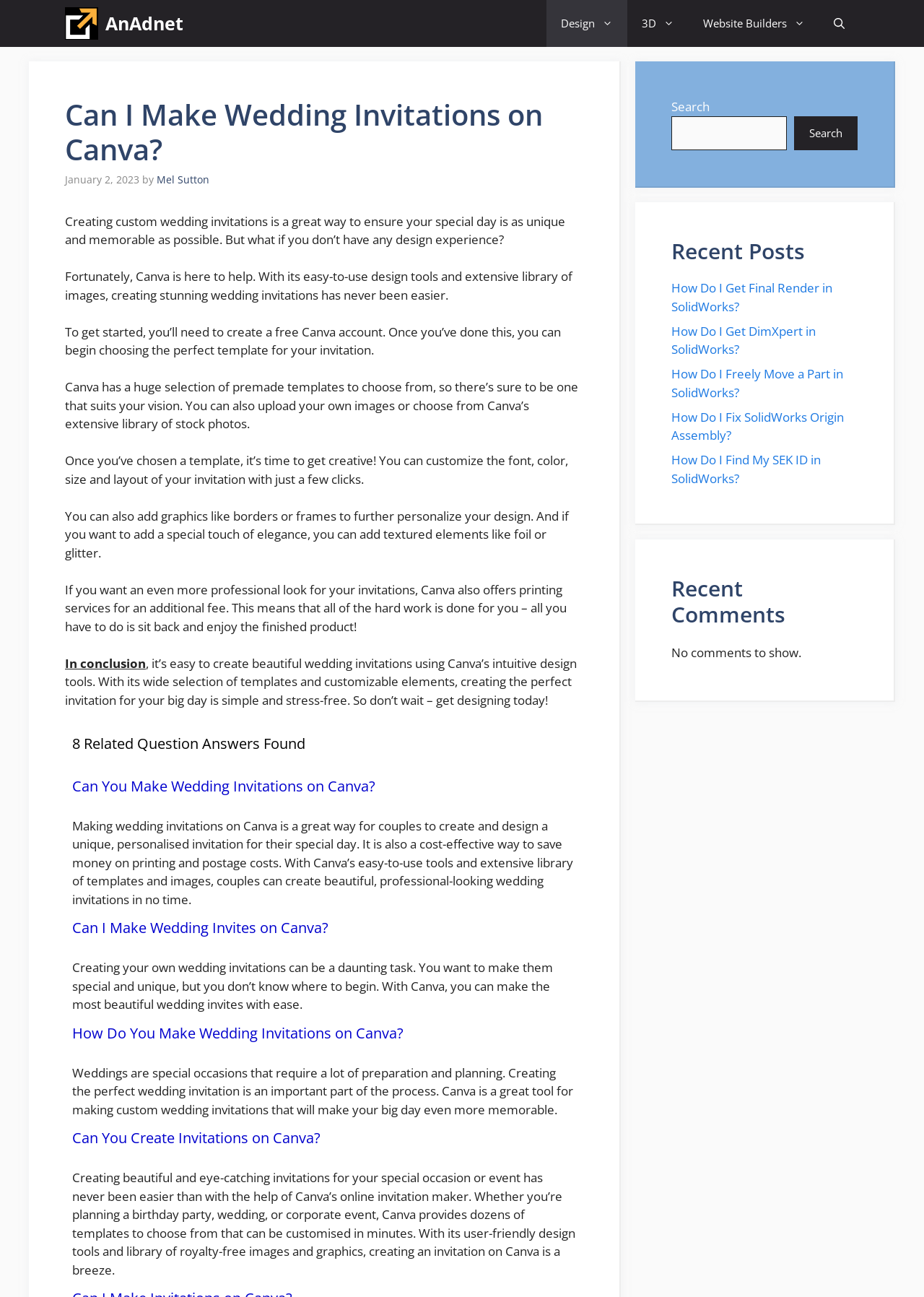Determine the bounding box coordinates of the region I should click to achieve the following instruction: "Read the 'Recent Posts' section". Ensure the bounding box coordinates are four float numbers between 0 and 1, i.e., [left, top, right, bottom].

[0.727, 0.184, 0.928, 0.204]